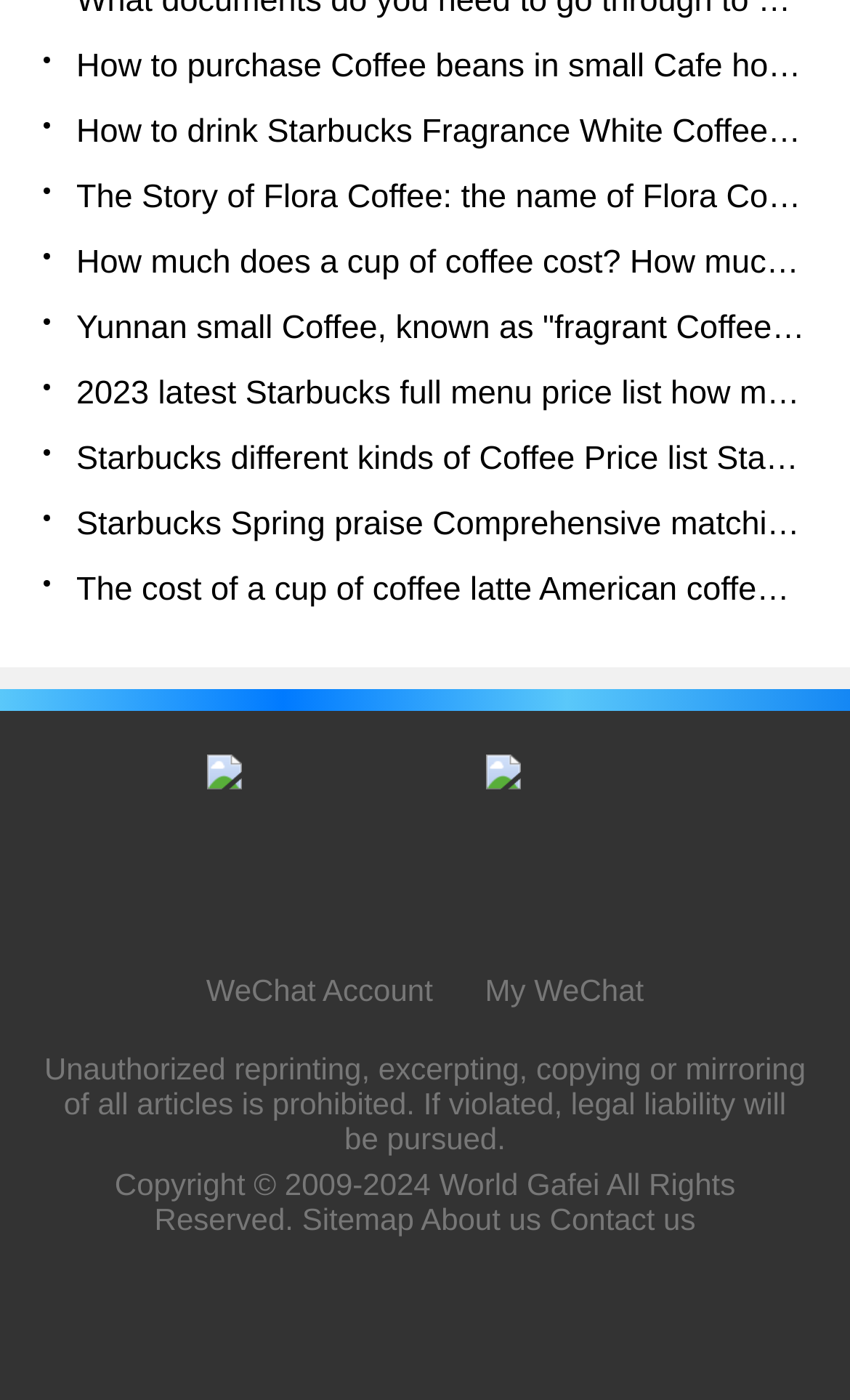Please determine the bounding box coordinates for the UI element described as: "Contact us".

[0.647, 0.858, 0.818, 0.883]